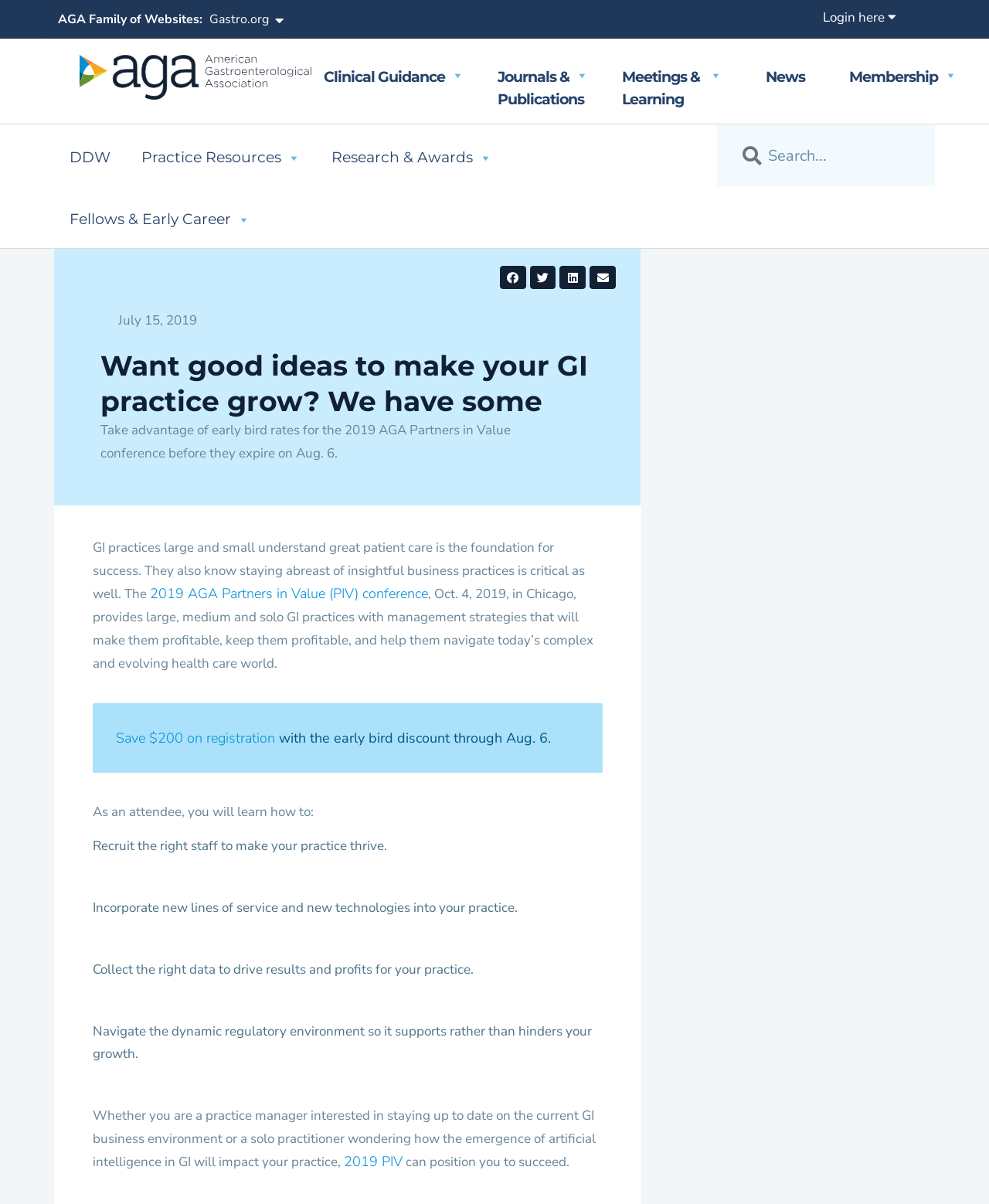Identify the bounding box coordinates of the clickable section necessary to follow the following instruction: "Share on facebook". The coordinates should be presented as four float numbers from 0 to 1, i.e., [left, top, right, bottom].

[0.505, 0.221, 0.532, 0.24]